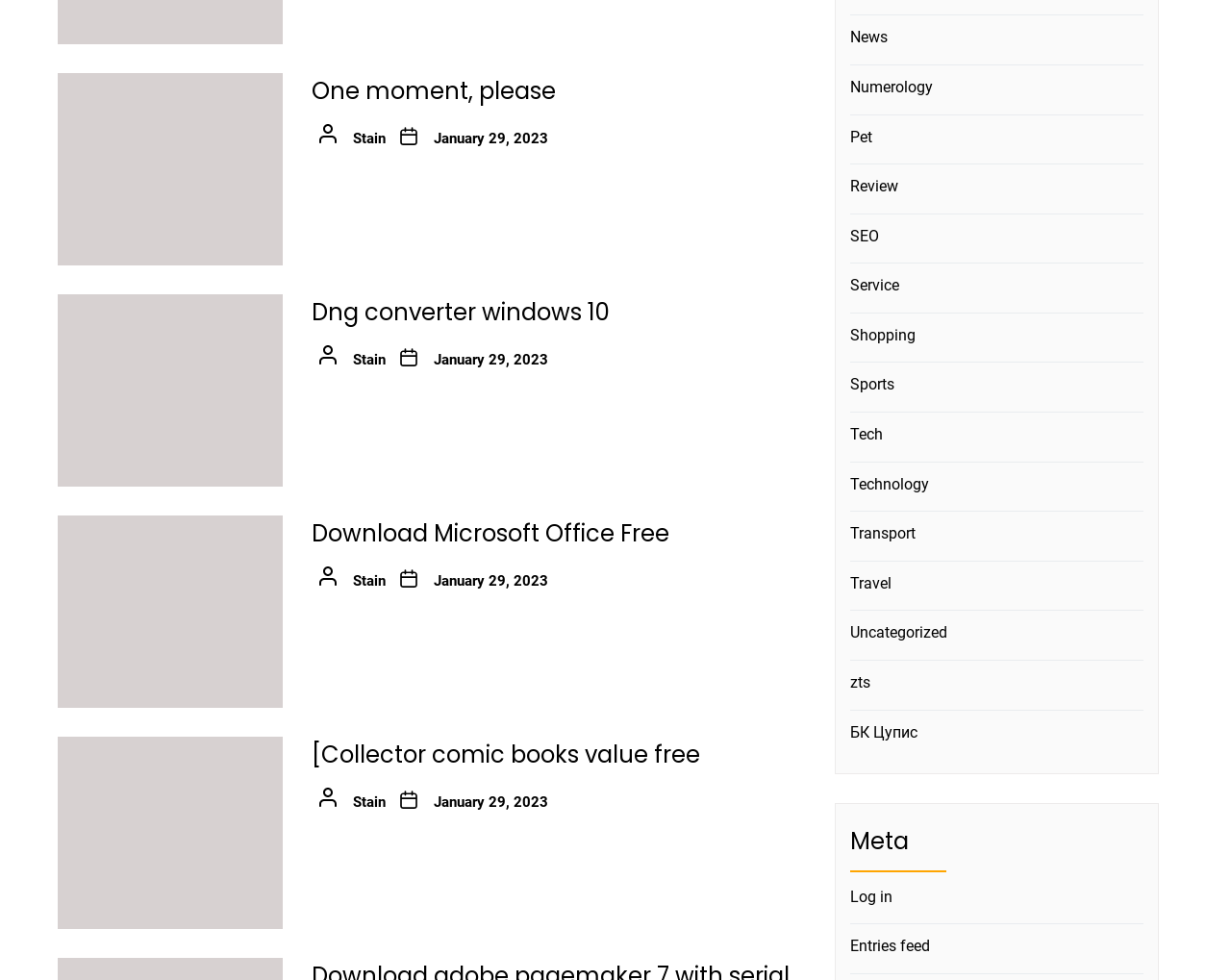Please specify the bounding box coordinates of the clickable section necessary to execute the following command: "Click on 'One moment, please'".

[0.047, 0.074, 0.23, 0.271]